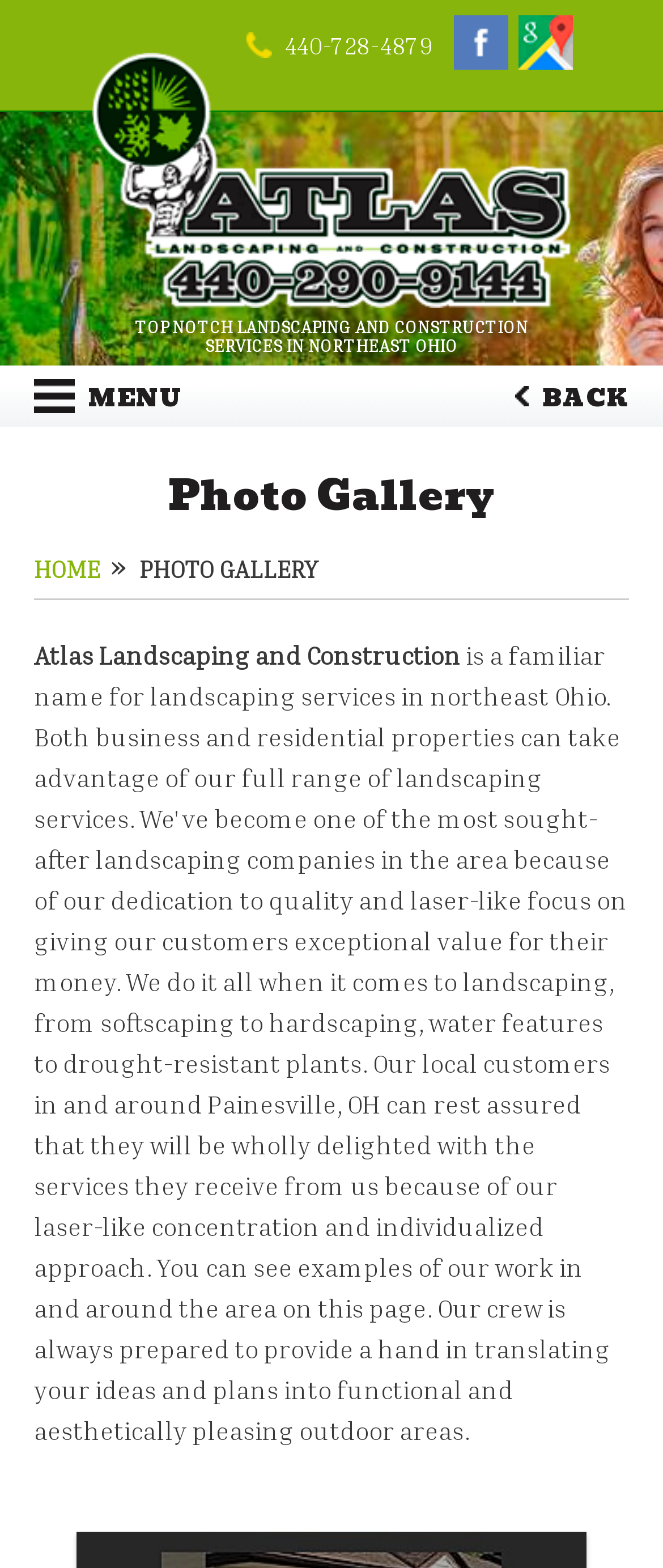Use a single word or phrase to answer the following:
What is the theme of the photo gallery?

Landscape Services